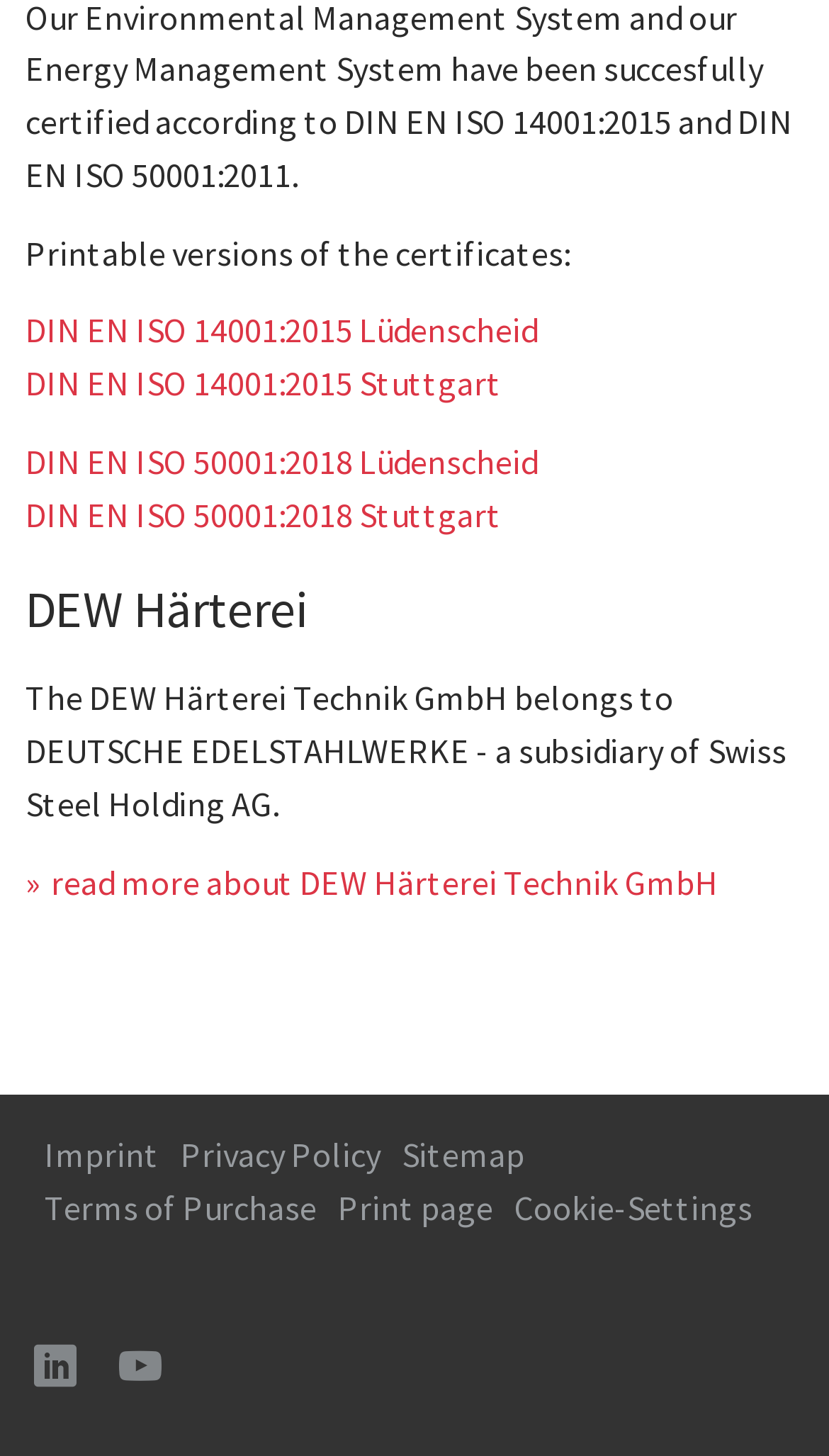Show the bounding box coordinates for the element that needs to be clicked to execute the following instruction: "View printable version of DIN EN ISO 14001:2015 Lüdenscheid certificate". Provide the coordinates in the form of four float numbers between 0 and 1, i.e., [left, top, right, bottom].

[0.031, 0.212, 0.649, 0.242]